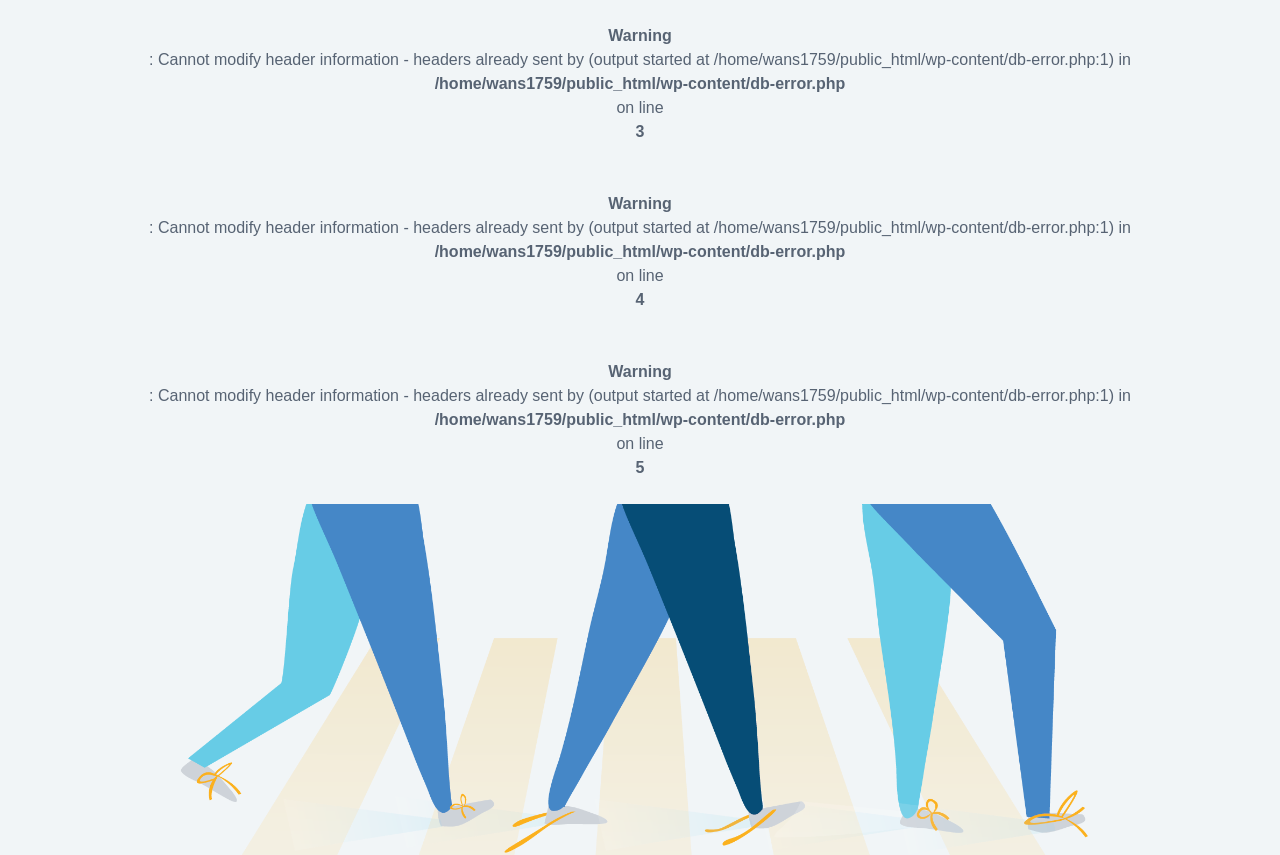What is the line number of the error?
Respond with a short answer, either a single word or a phrase, based on the image.

4